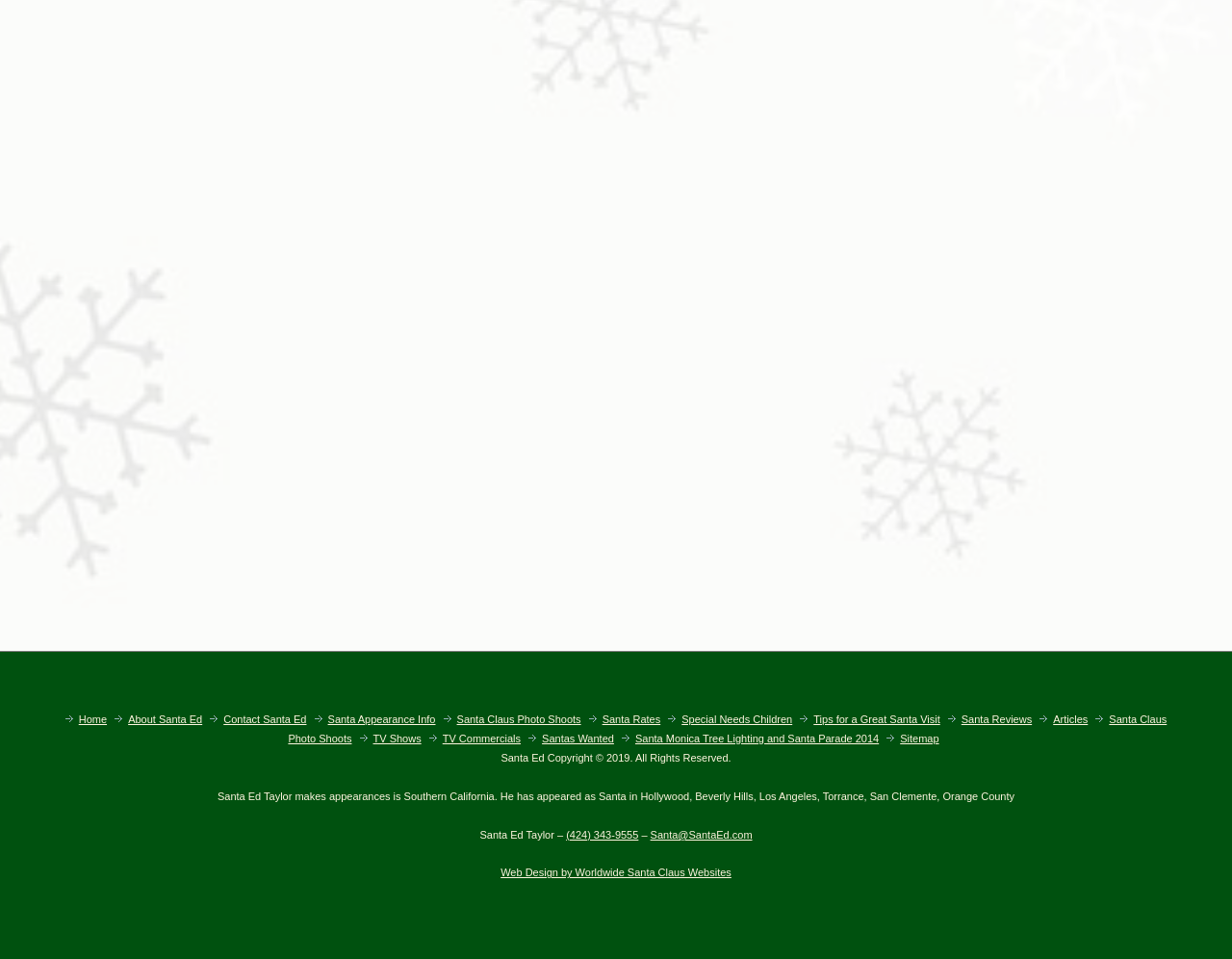How many links are there in the webpage?
Please provide a single word or phrase as your answer based on the image.

17